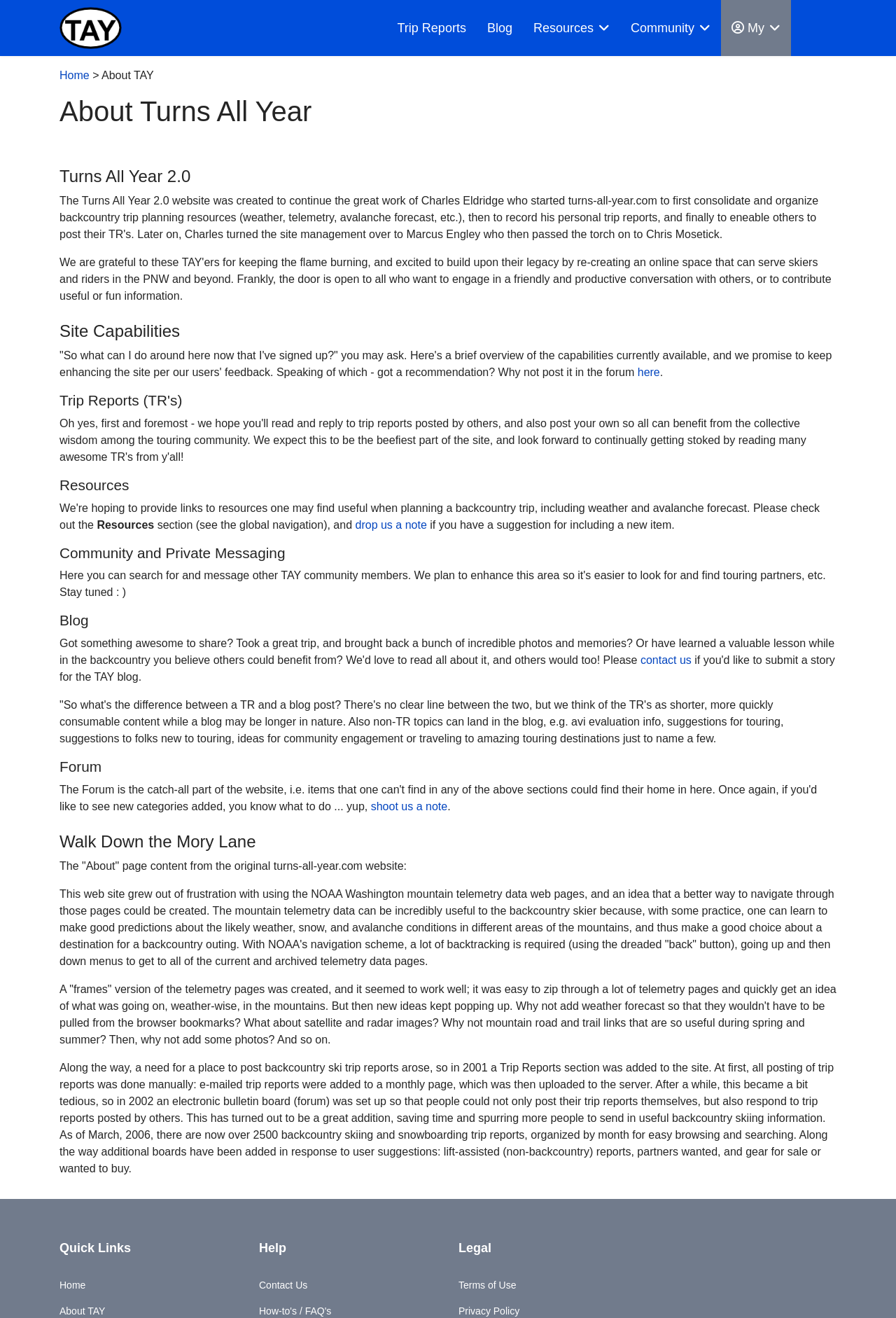What is the name of this website?
Kindly give a detailed and elaborate answer to the question.

The name of the website can be found in the link 'Turns All Year' at the top of the page, which is also an image. This suggests that the website is called Turns All Year.